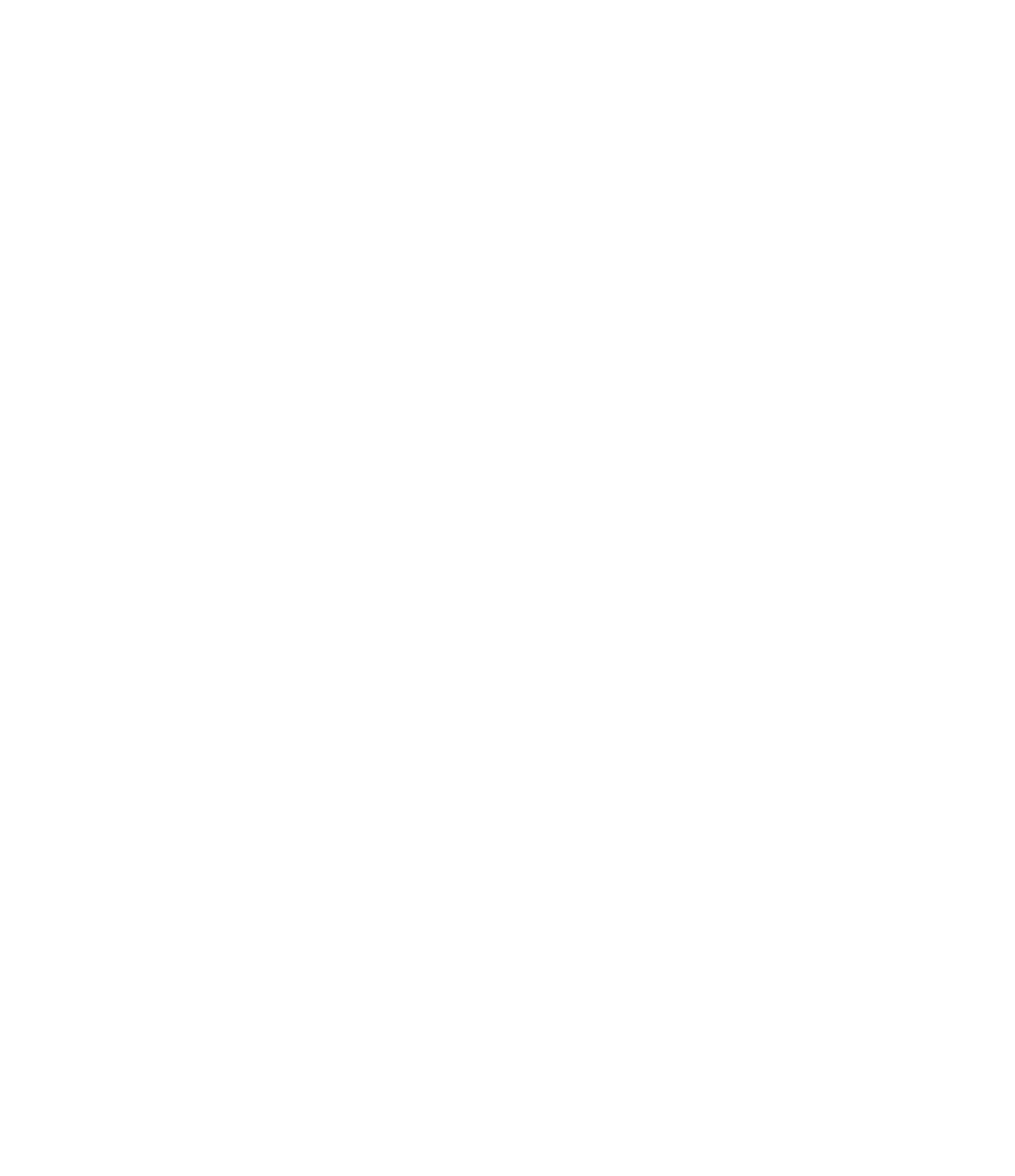Provide the bounding box coordinates, formatted as (top-left x, top-left y, bottom-right x, bottom-right y), with all values being floating point numbers between 0 and 1. Identify the bounding box of the UI element that matches the description: name="email-subscribe" placeholder="Subscribe newsletter"

[0.754, 0.49, 0.973, 0.523]